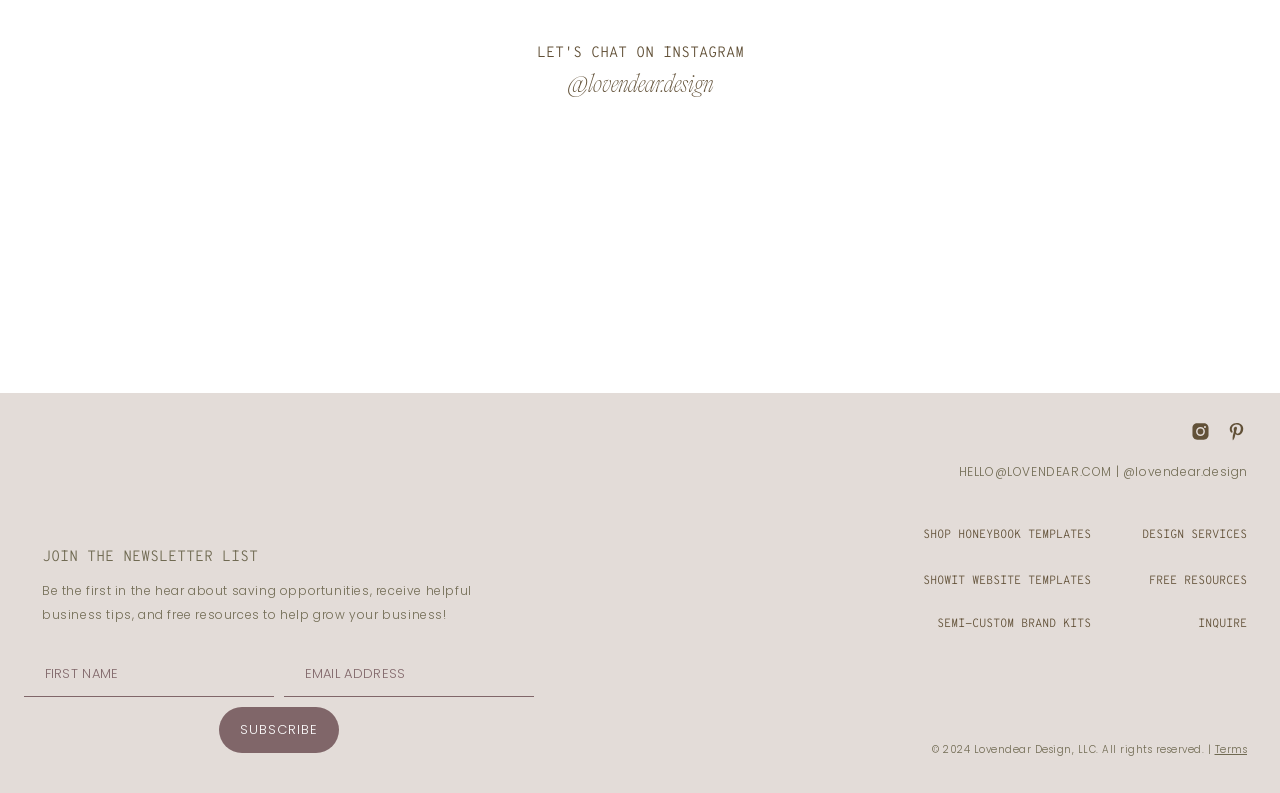Pinpoint the bounding box coordinates of the clickable element to carry out the following instruction: "View the SHOWIT WEBSITE TEMPLATES."

[0.673, 0.72, 0.852, 0.745]